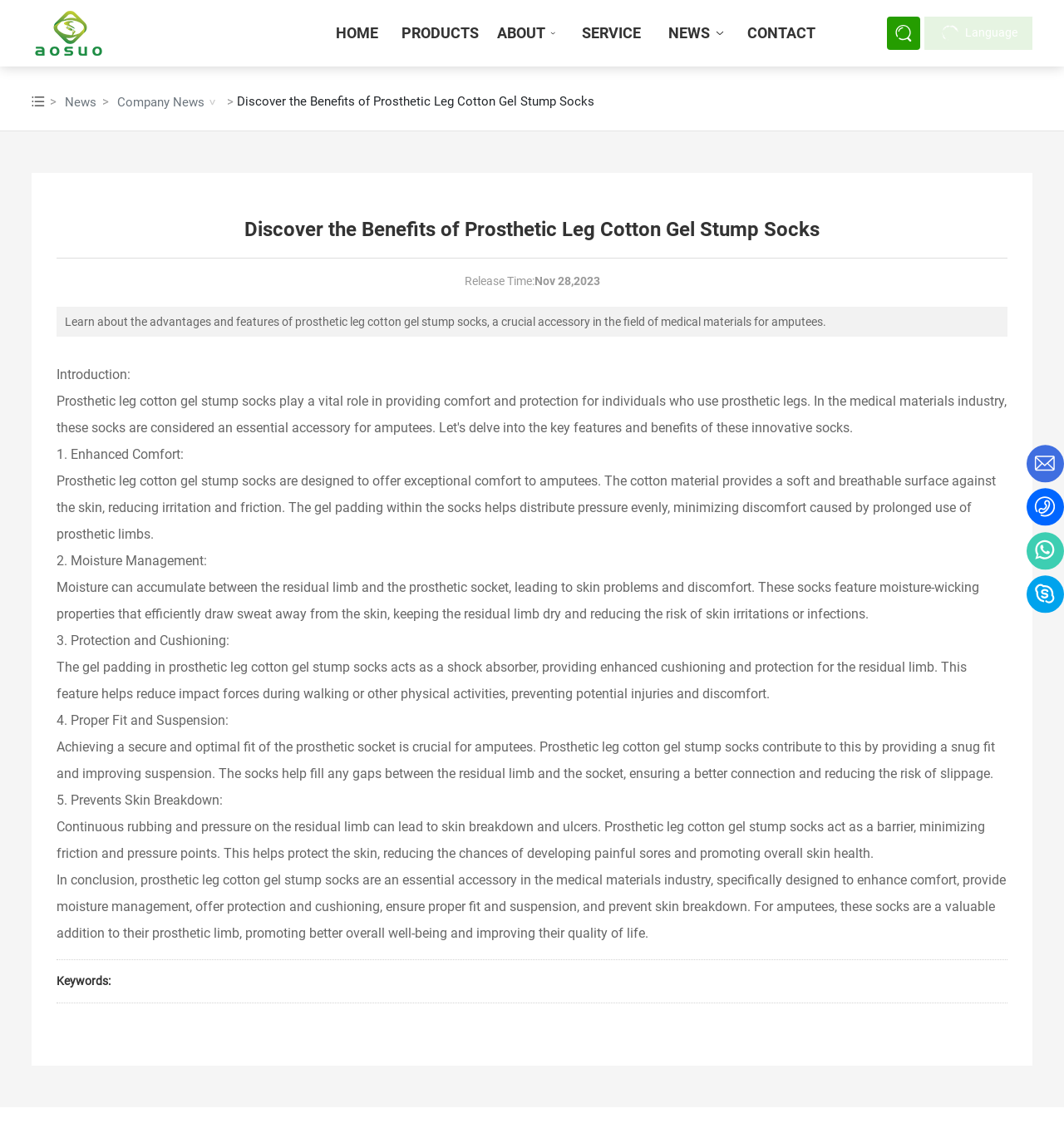What is the benefit of moisture-wicking properties in prosthetic leg cotton gel stump socks?
Using the visual information from the image, give a one-word or short-phrase answer.

Reducing skin irritations